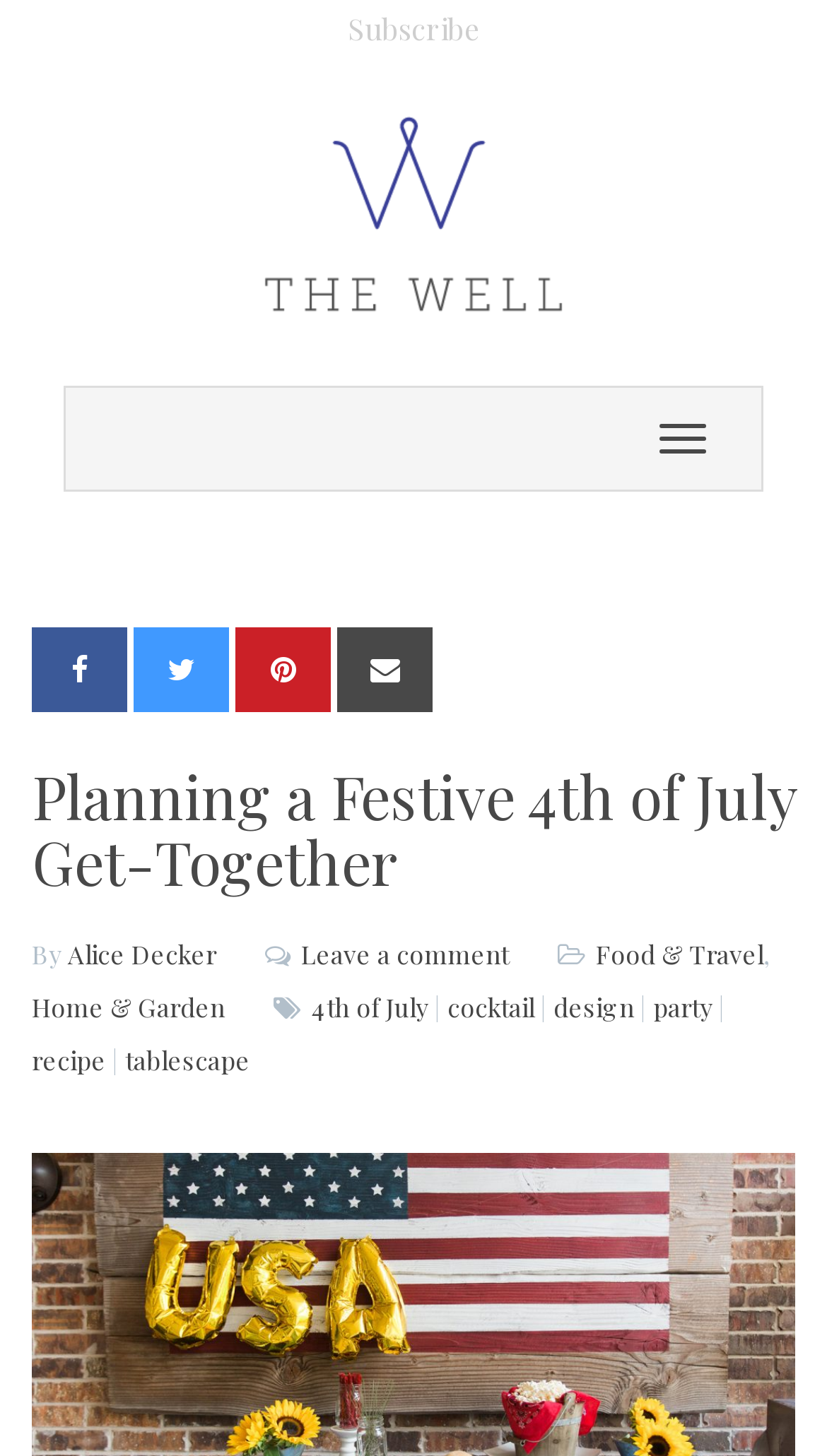Please identify the bounding box coordinates of the region to click in order to complete the task: "Read the article by Alice Decker". The coordinates must be four float numbers between 0 and 1, specified as [left, top, right, bottom].

[0.082, 0.643, 0.262, 0.667]